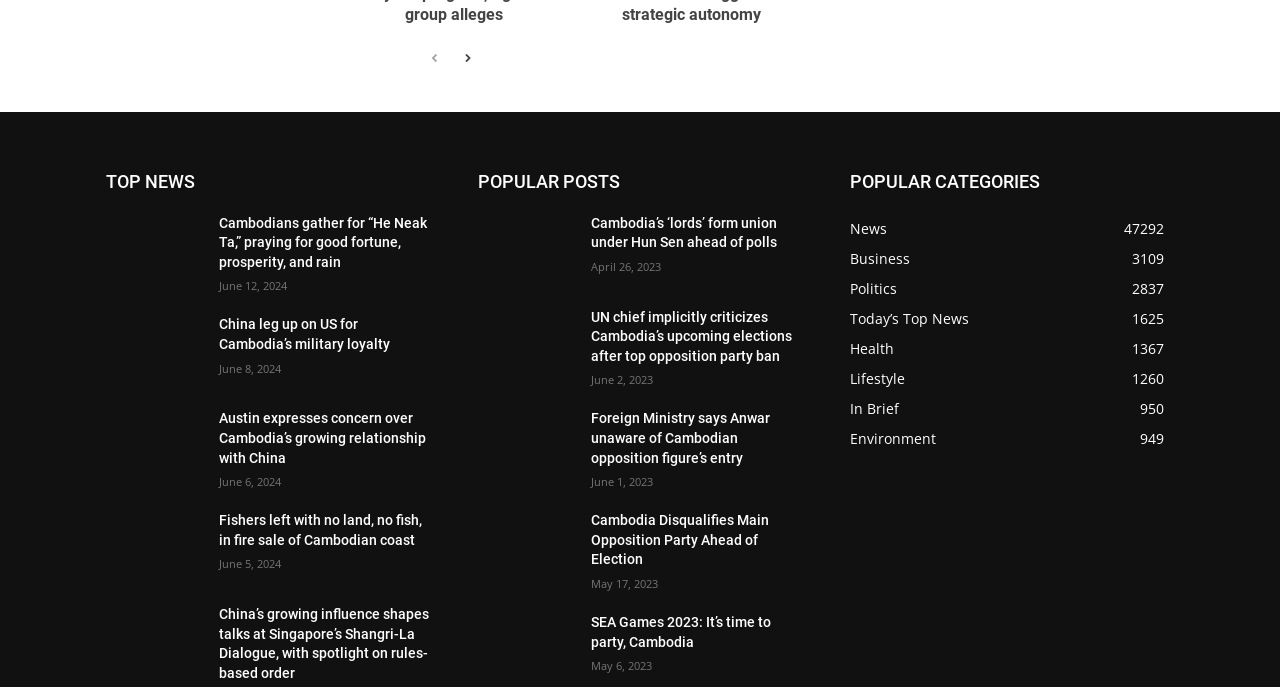Please mark the clickable region by giving the bounding box coordinates needed to complete this instruction: "read top news".

[0.083, 0.241, 0.336, 0.288]